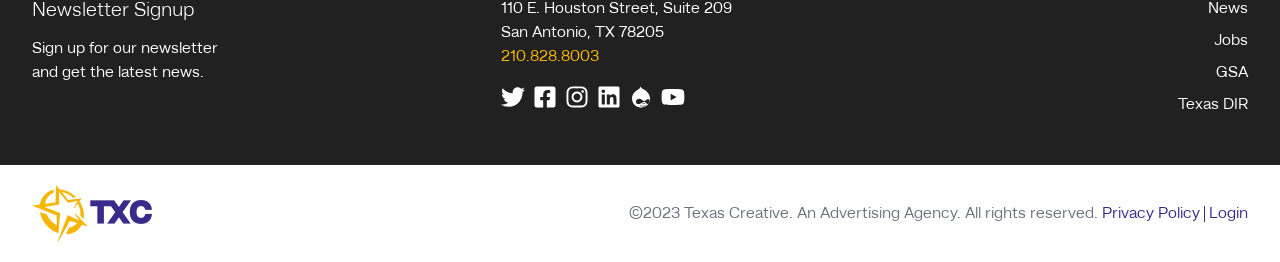Please locate the bounding box coordinates of the element that should be clicked to complete the given instruction: "Sign up for the newsletter".

[0.025, 0.156, 0.17, 0.218]